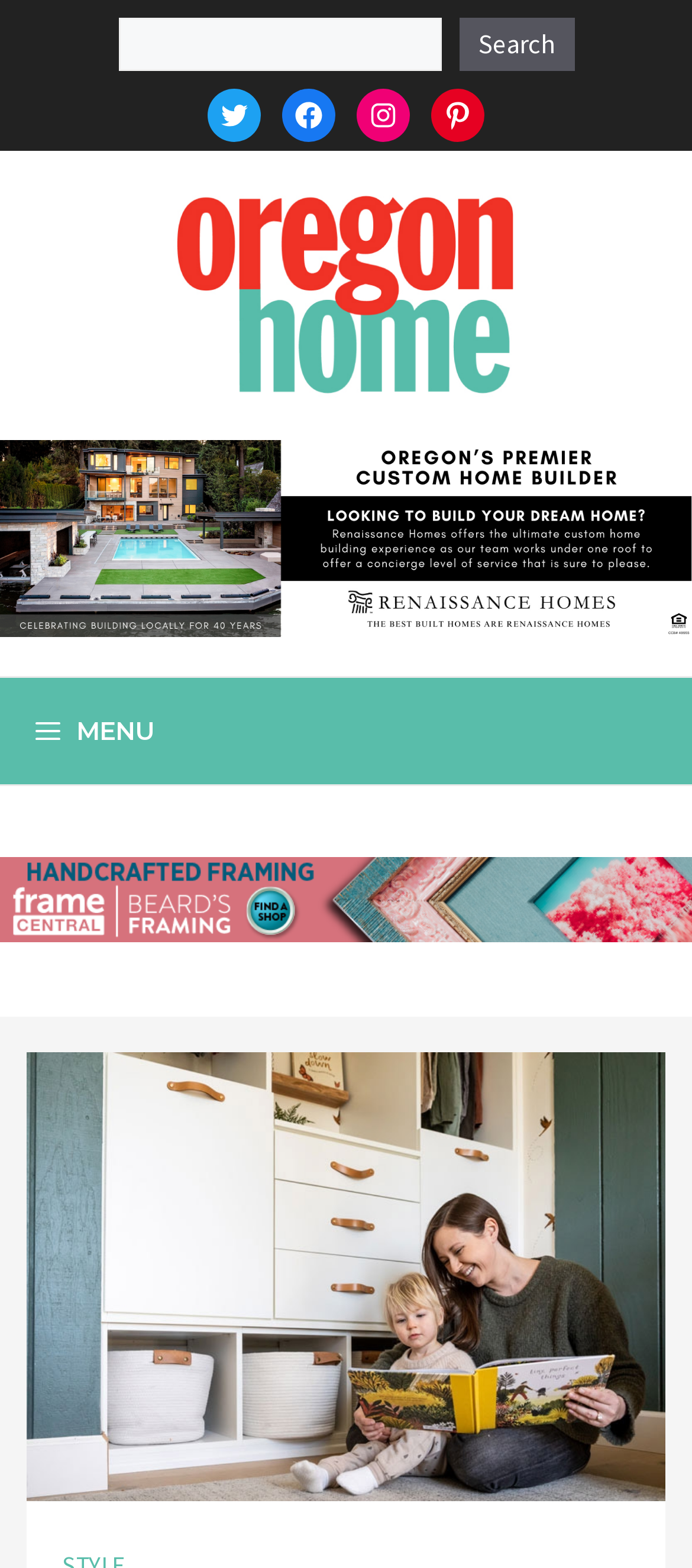What is the name of the website?
Give a single word or phrase answer based on the content of the image.

Oregon Home